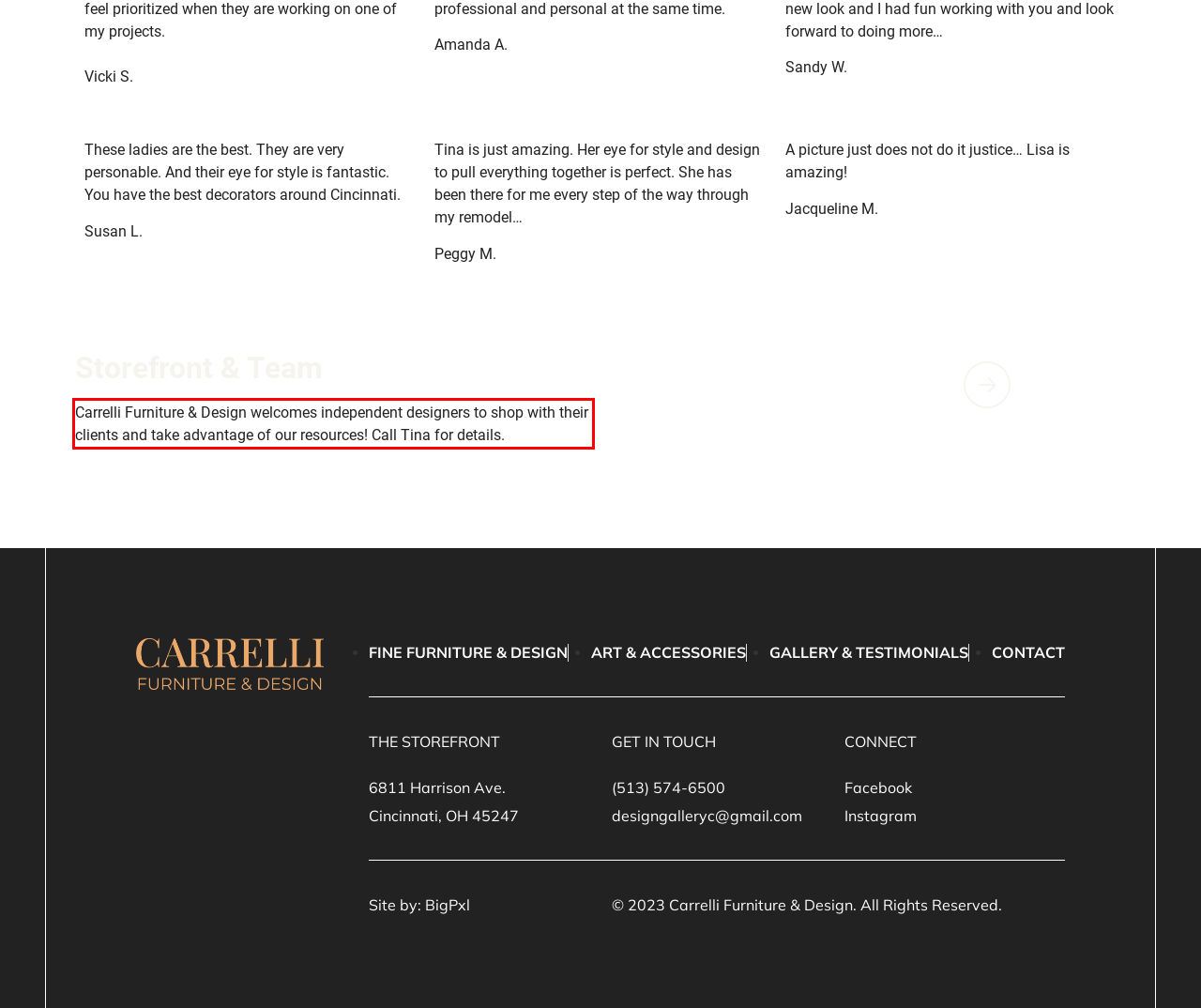Please take the screenshot of the webpage, find the red bounding box, and generate the text content that is within this red bounding box.

Carrelli Furniture & Design welcomes independent designers to shop with their clients and take advantage of our resources! Call Tina for details.